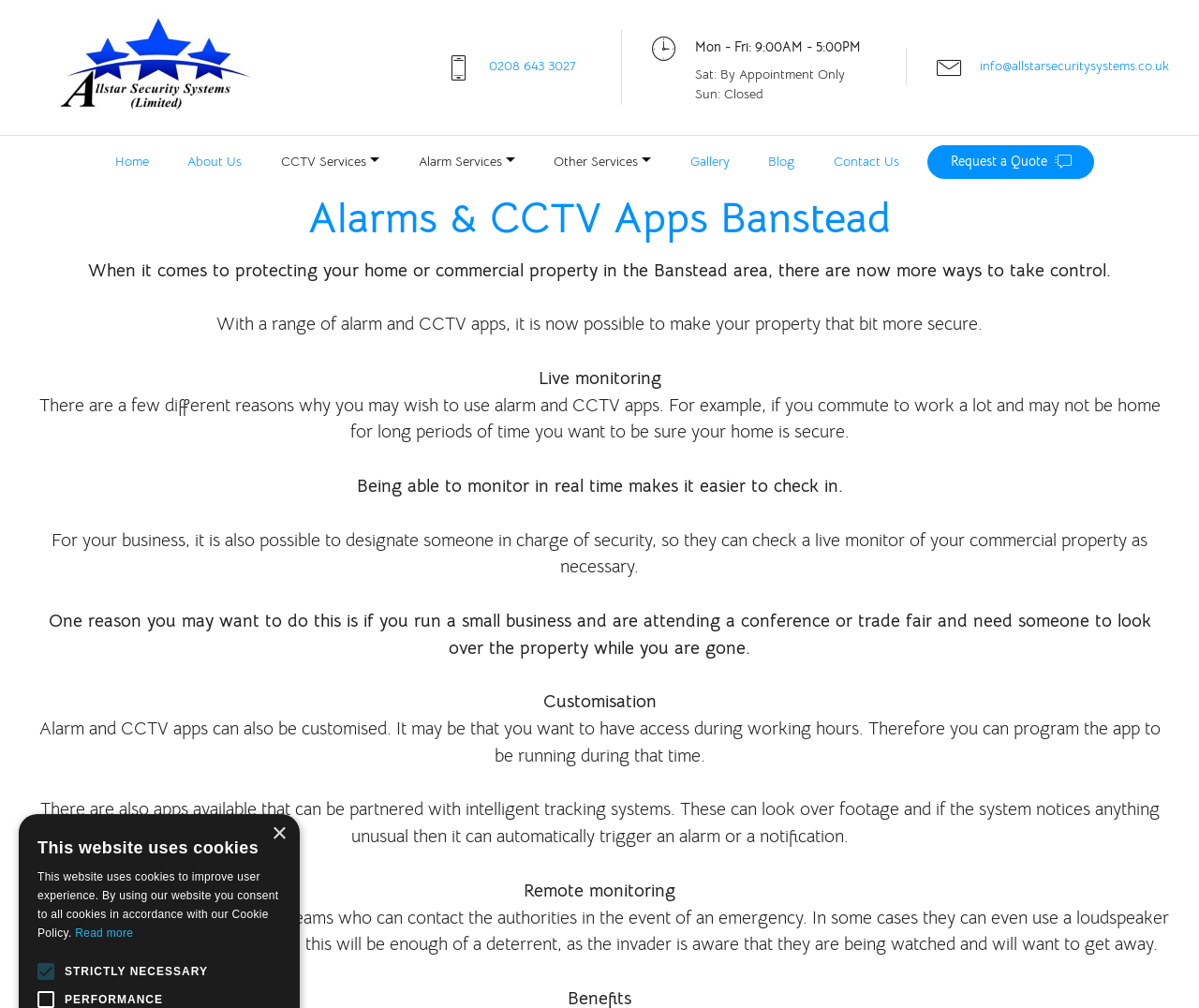Please determine the bounding box coordinates, formatted as (top-left x, top-left y, bottom-right x, bottom-right y), with all values as floating point numbers between 0 and 1. Identify the bounding box of the region described as: Contact Us

[0.695, 0.14, 0.75, 0.181]